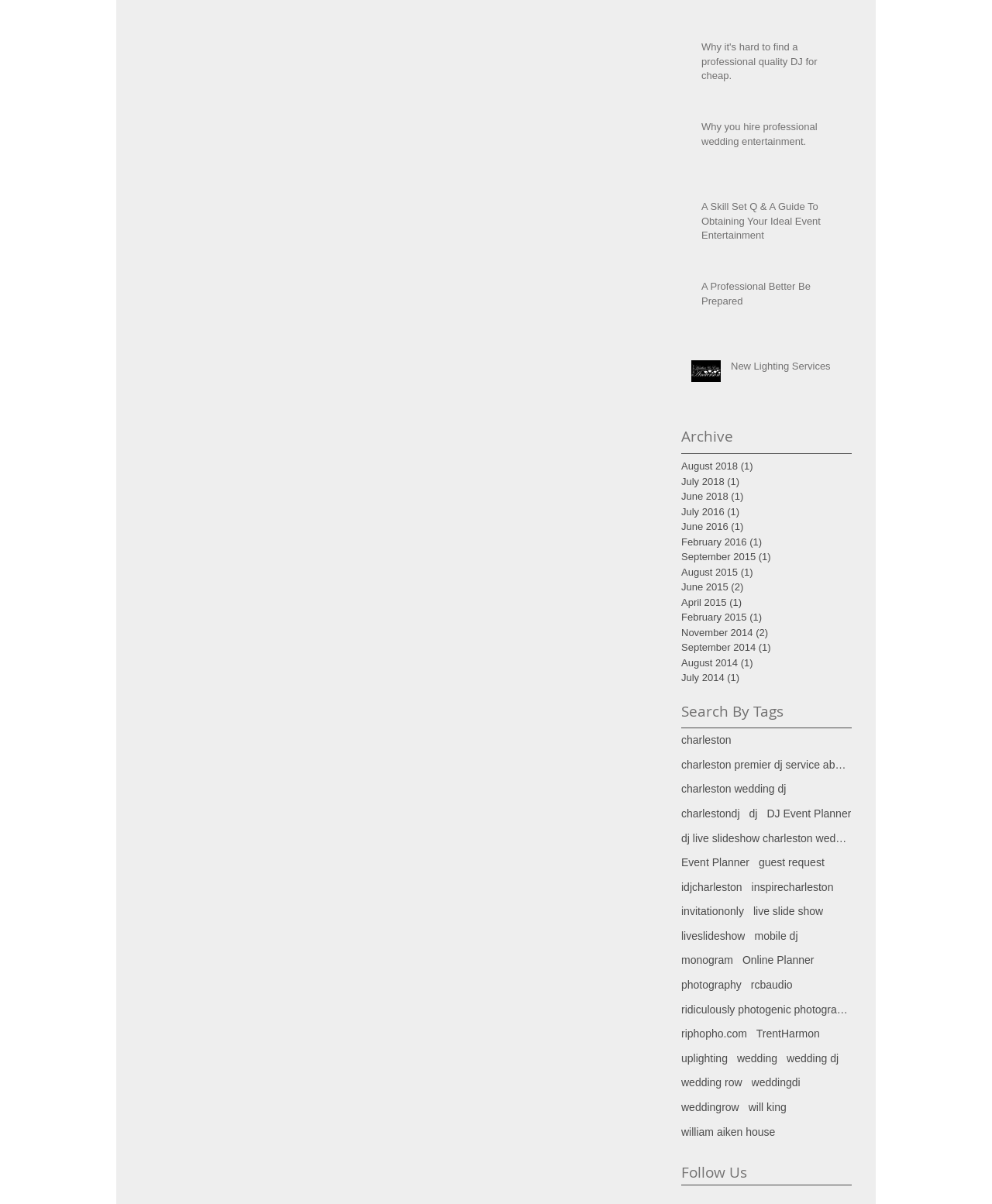What is the last tag in the 'Search By Tags' section?
From the image, respond using a single word or phrase.

william aiken house